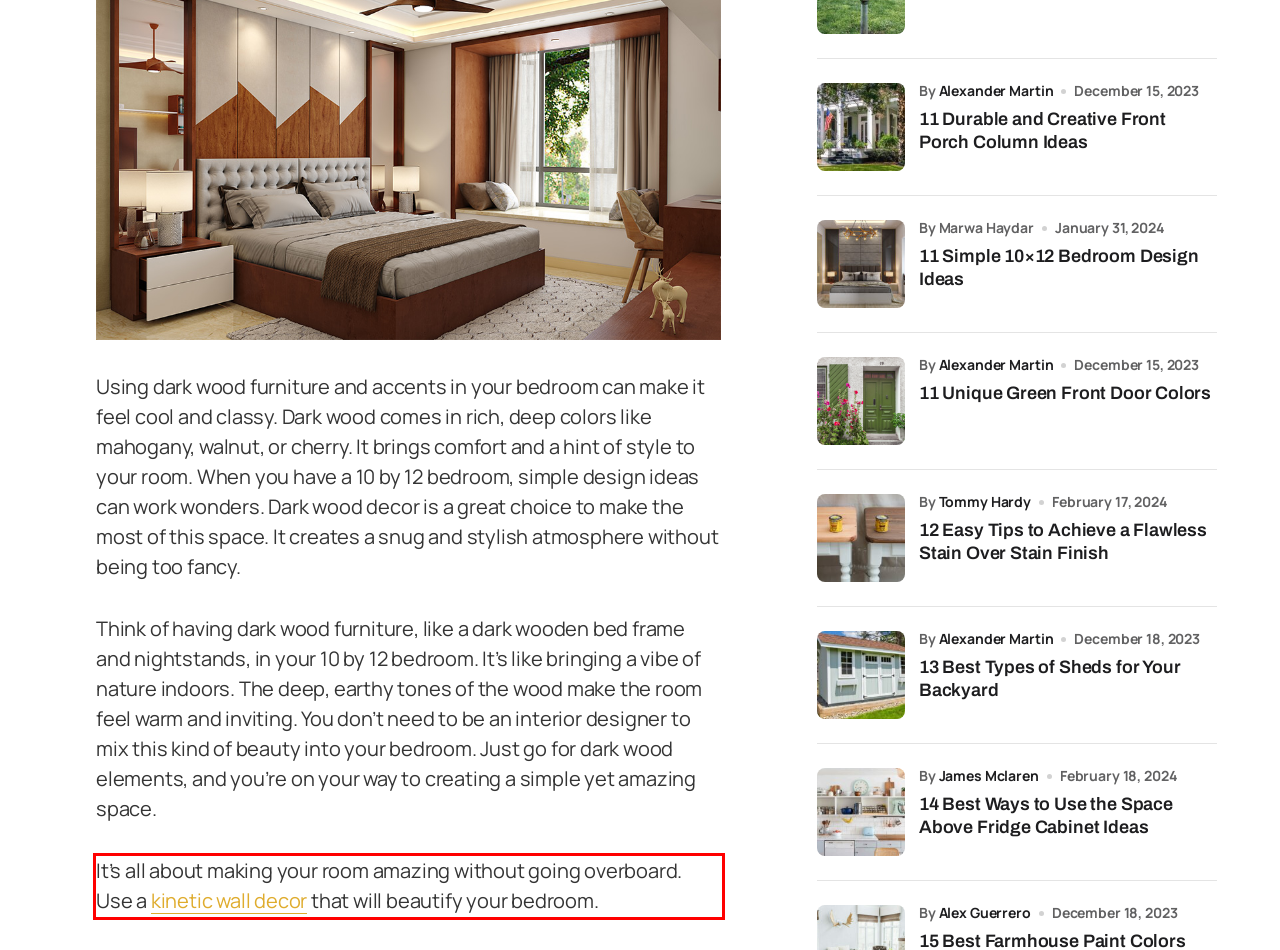Identify the text within the red bounding box on the webpage screenshot and generate the extracted text content.

It’s all about making your room amazing without going overboard. Use a kinetic wall decor that will beautify your bedroom.